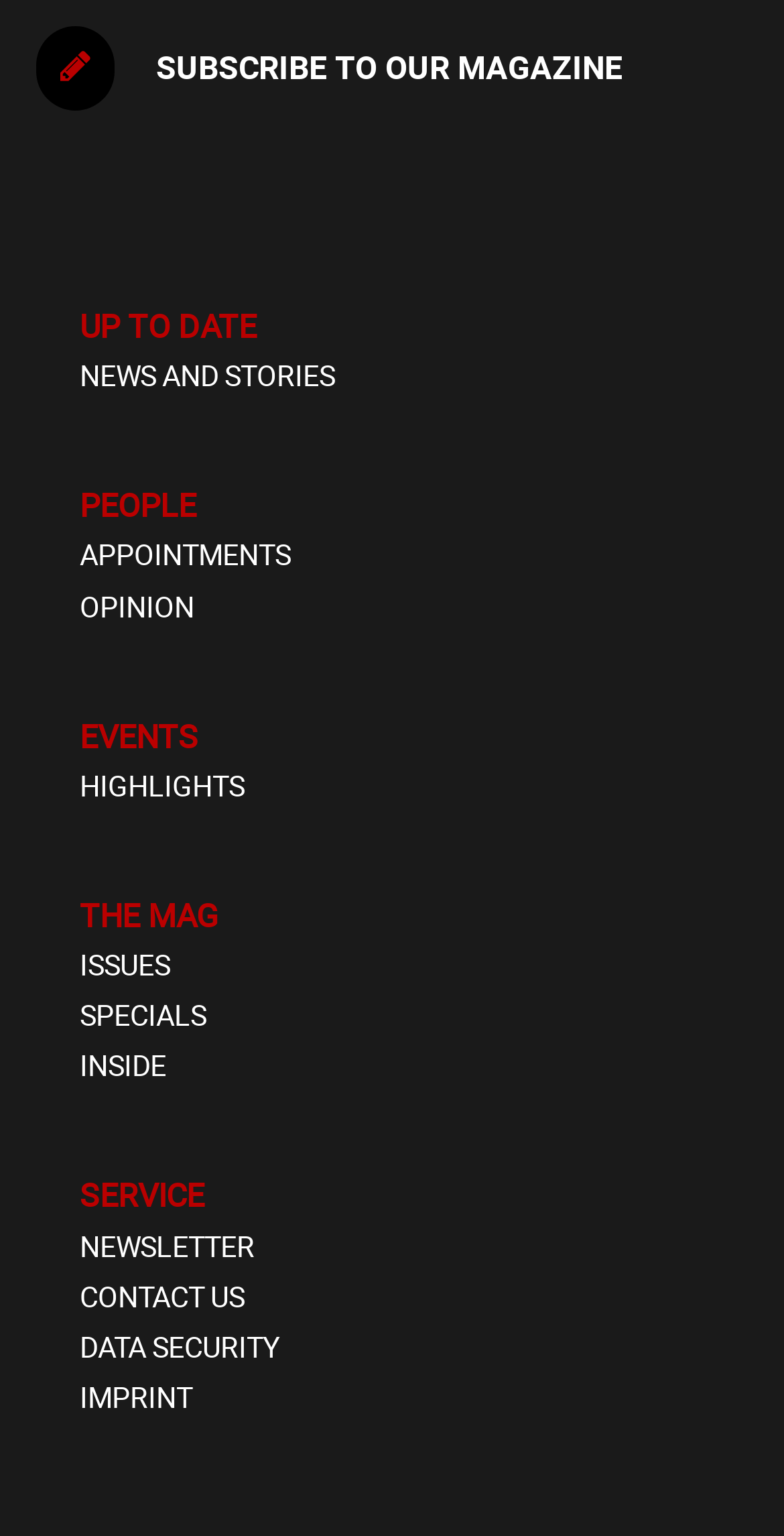Could you locate the bounding box coordinates for the section that should be clicked to accomplish this task: "visit the magazine".

[0.102, 0.58, 0.278, 0.61]